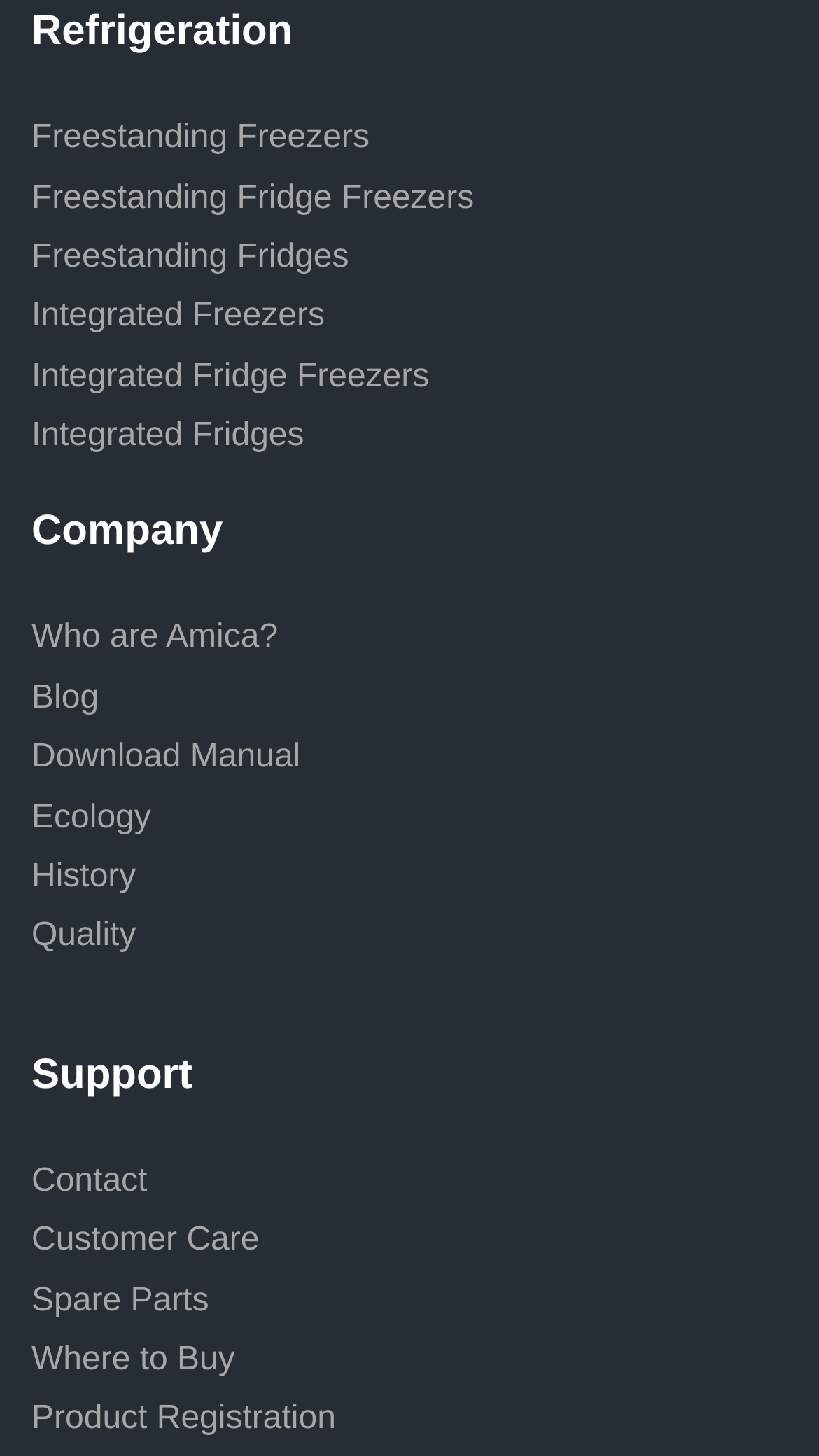What type of products does Amica offer?
Based on the image, answer the question in a detailed manner.

Based on the links provided on the webpage, such as 'Freestanding Freezers', 'Freestanding Fridge Freezers', 'Freestanding Fridges', 'Integrated Freezers', 'Integrated Fridge Freezers', and 'Integrated Fridges', it can be inferred that Amica offers refrigeration products.